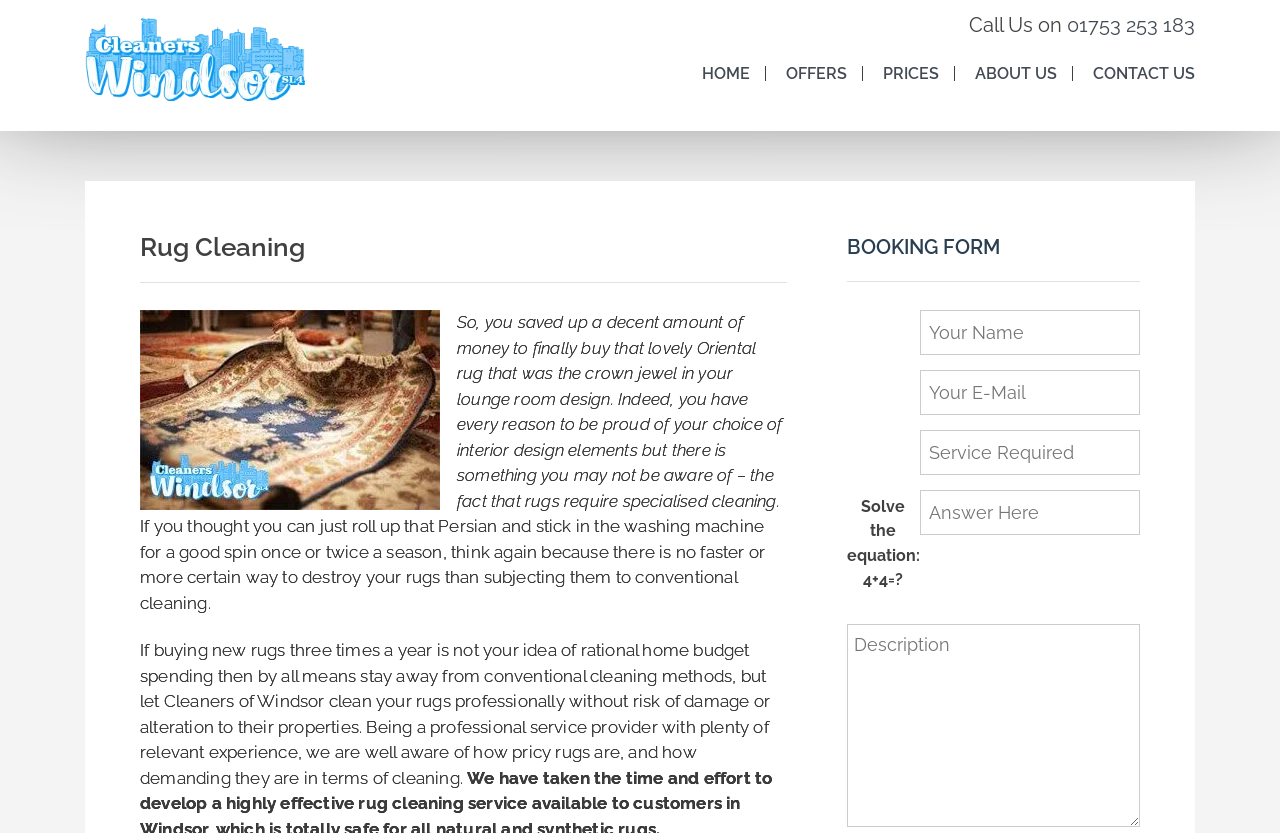Write an elaborate caption that captures the essence of the webpage.

This webpage is about rug cleaning services in Windsor, specifically provided by Cleaners Windsor SL4. At the top left corner, there is a logo of Cleaners Windsor SL4, which is an image accompanied by a link with the same name. Next to the logo, there is a heading with the same text, "CLEANERS WINDSOR SL4", which is also a link. Below the logo, there is a phone number, "01753 253 183", displayed as static text and also as a link.

On the top right corner, there are five links: "HOME", "OFFERS", "PRICES", "ABOUT US", and "CONTACT US", which are likely navigation links to other pages on the website.

The main content of the webpage is divided into two sections. The first section has a heading "Rug Cleaning" and provides information about the importance of professional rug cleaning. There are three paragraphs of text explaining why conventional cleaning methods can damage rugs and how Cleaners of Windsor can clean rugs professionally without risk of damage.

The second section has a heading "BOOKING FORM" and contains a form with four text boxes, likely for users to input their information to book a rug cleaning service. Below the form, there is a static text "Solve the equation: 4+4=?" and a text box to input the answer, which is likely a CAPTCHA to prevent automated submissions.